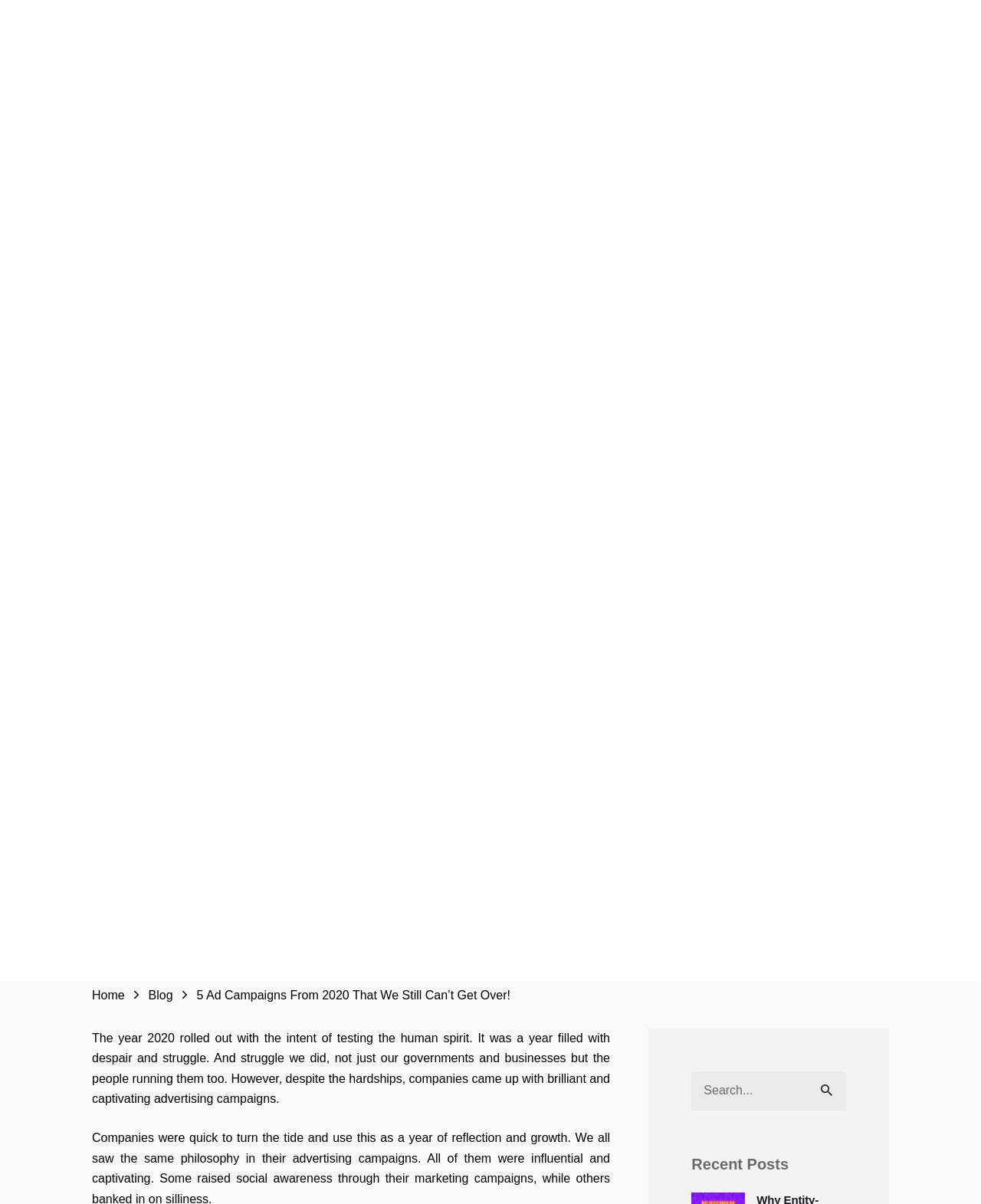With reference to the image, please provide a detailed answer to the following question: What is the name of the author of this article?

I found the author's name by looking at the image caption 'Rakshit Chintakindi' which is located below the article title.